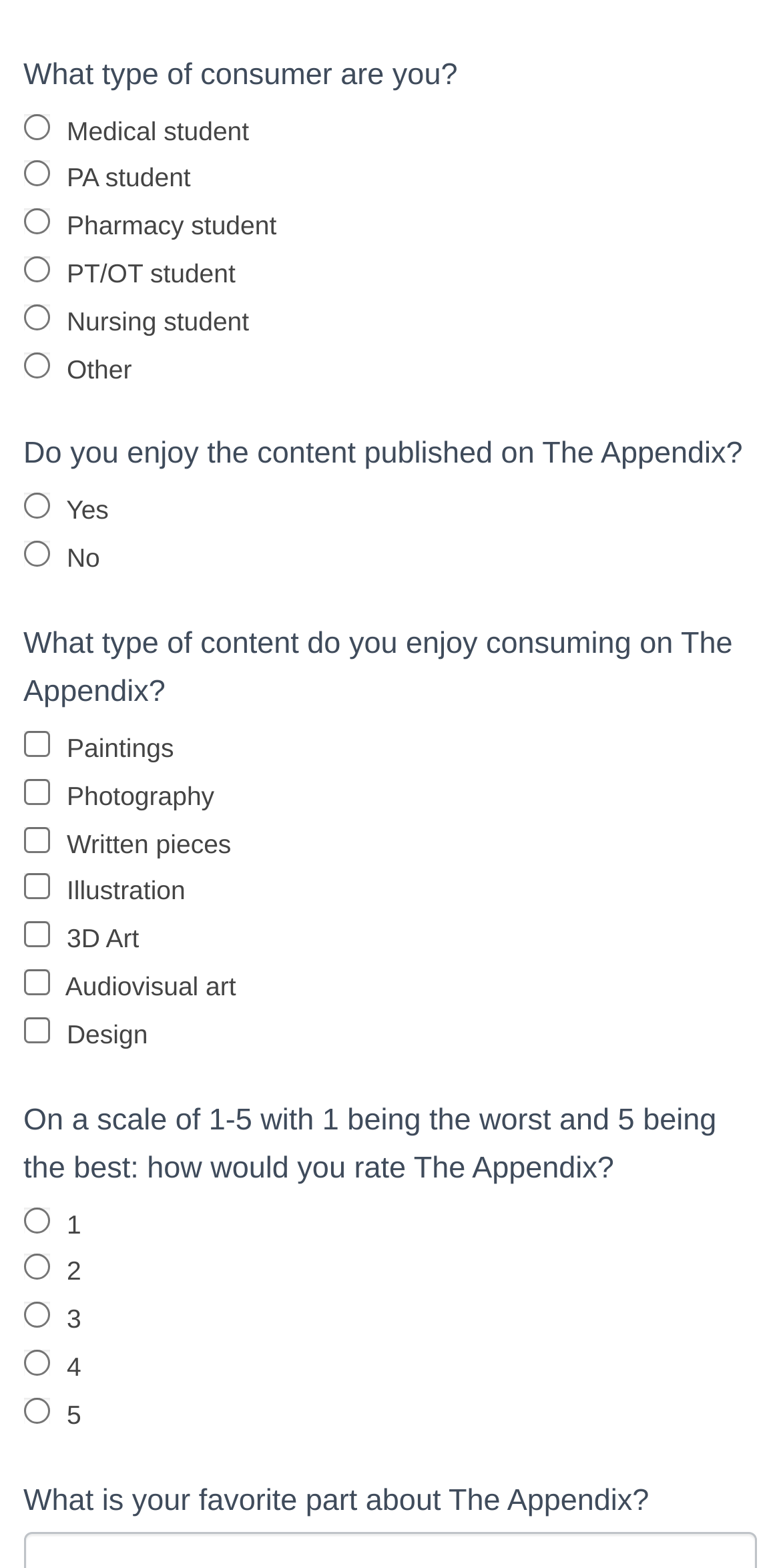What type of consumer is being asked about?
Based on the visual details in the image, please answer the question thoroughly.

This question can be answered by looking at the first group of radio buttons on the webpage, which asks 'What type of consumer are you?' and provides options such as 'Medical student', 'PA student', 'Pharmacy student', and so on.